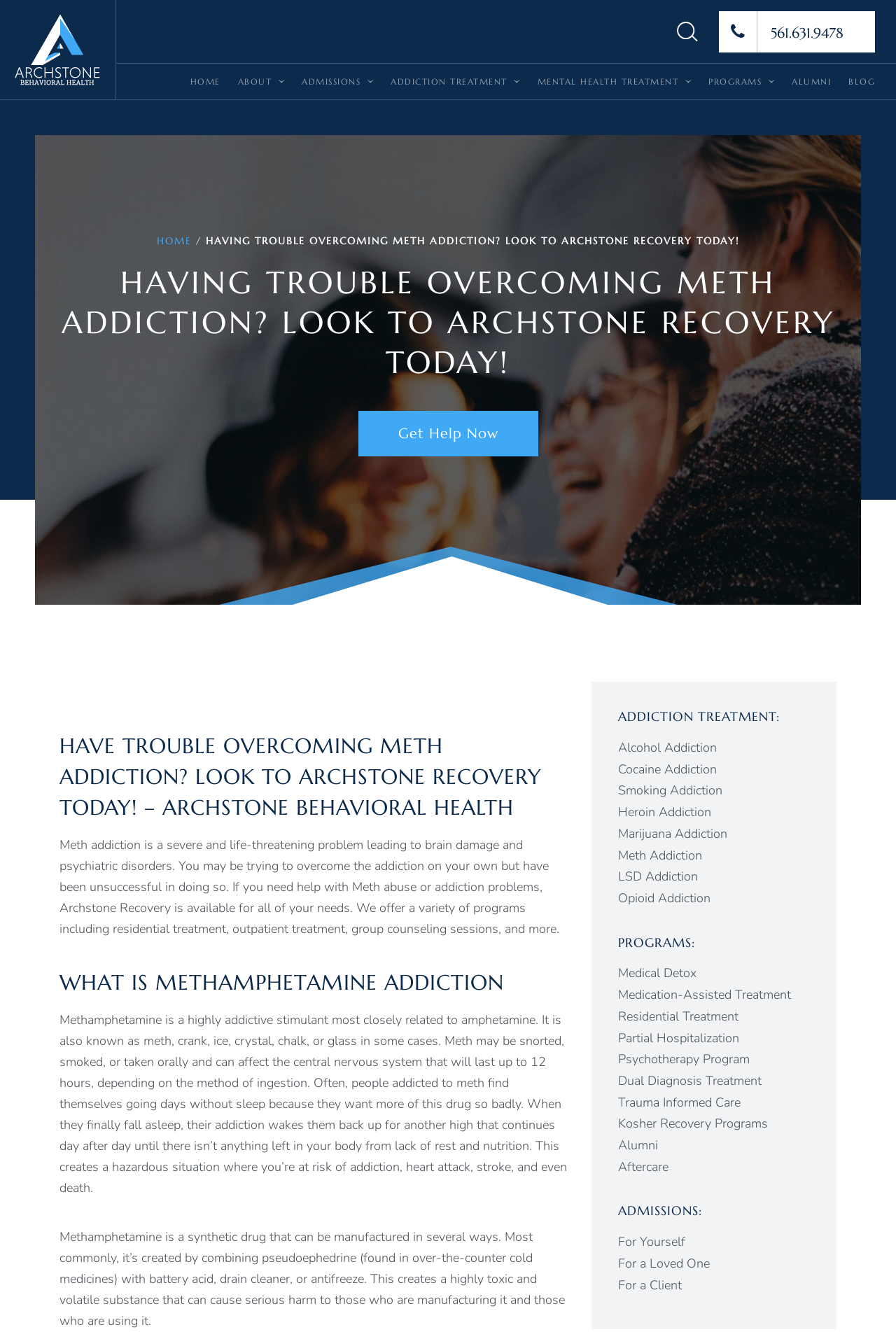Utilize the information from the image to answer the question in detail:
What is the main topic of the webpage?

I determined the main topic of the webpage by reading the headings and text on the page, which all seem to be related to meth addiction and treatment options.